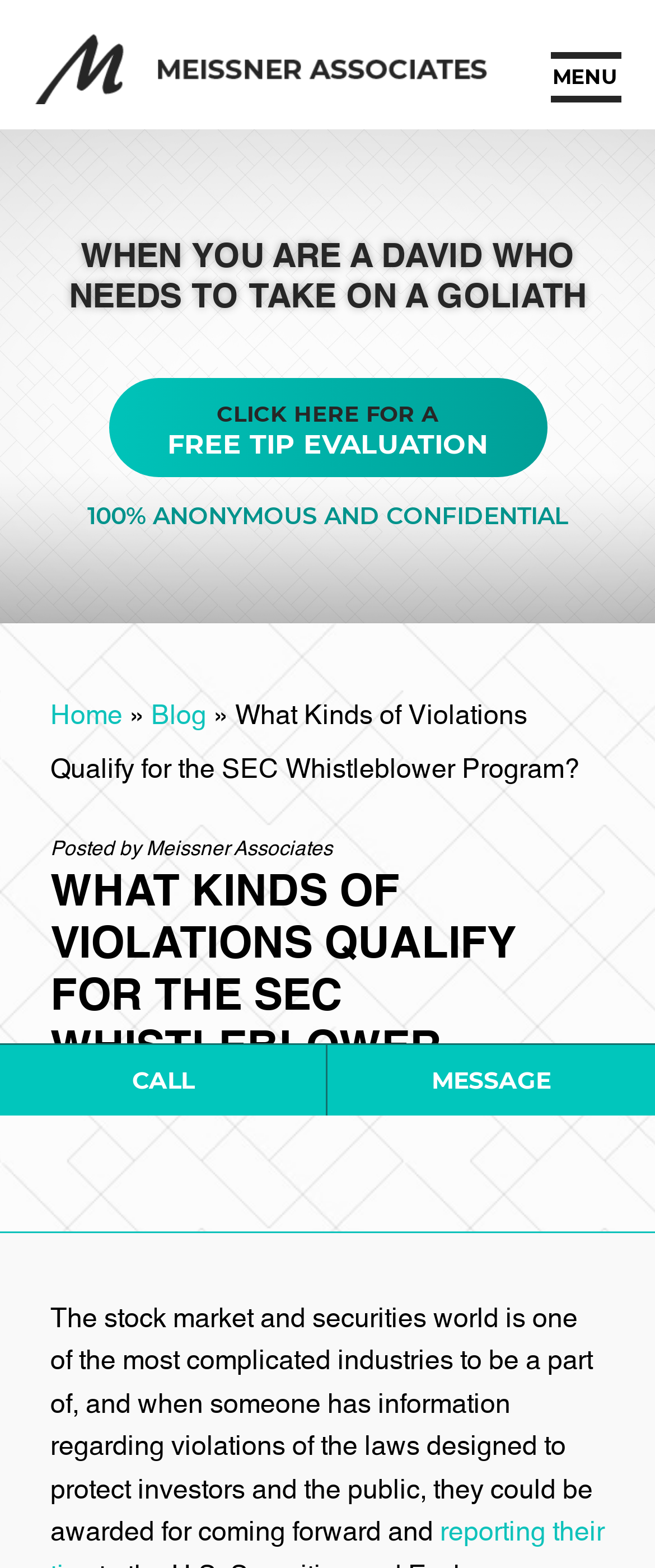Extract the primary headline from the webpage and present its text.

WHAT KINDS OF VIOLATIONS QUALIFY FOR THE SEC WHISTLEBLOWER PROGRAM?